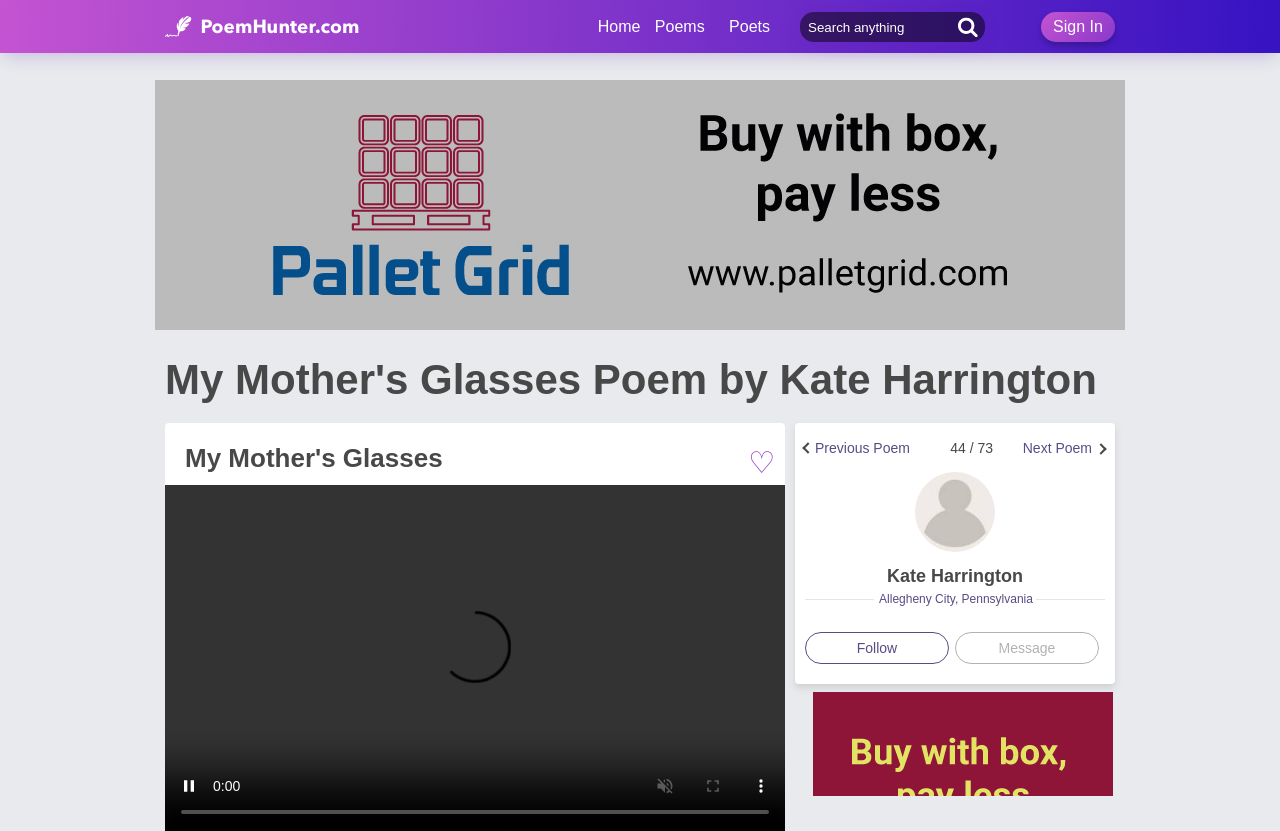Please provide a detailed answer to the question below by examining the image:
How many poems are there in total?

I obtained the answer by looking at the static text element with the text '44 / 73'. This suggests that there are 73 poems in total, and the current poem is the 44th one.